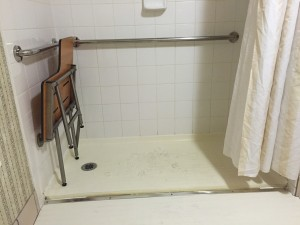Describe the image with as much detail as possible.

The image depicts a shower area in a hotel room, featuring a stark contrast between functionality and design. A folding chair is leaned against the grab bar, suggesting a makeshift solution for accessibility but also an unusual sight in a shower setting. The tiles are white and clean, yet the shower floor shows signs of wear, lacking the aesthetic polish one might expect from a modern hotel. A shower curtain is partially drawn, hinting at an attempt to provide privacy, though the overall presentation lacks attention to detail or thoughtful design. This scenario highlights the importance of user experience in hospitality, raising questions about the effectiveness and comfort of amenities provided to guests.